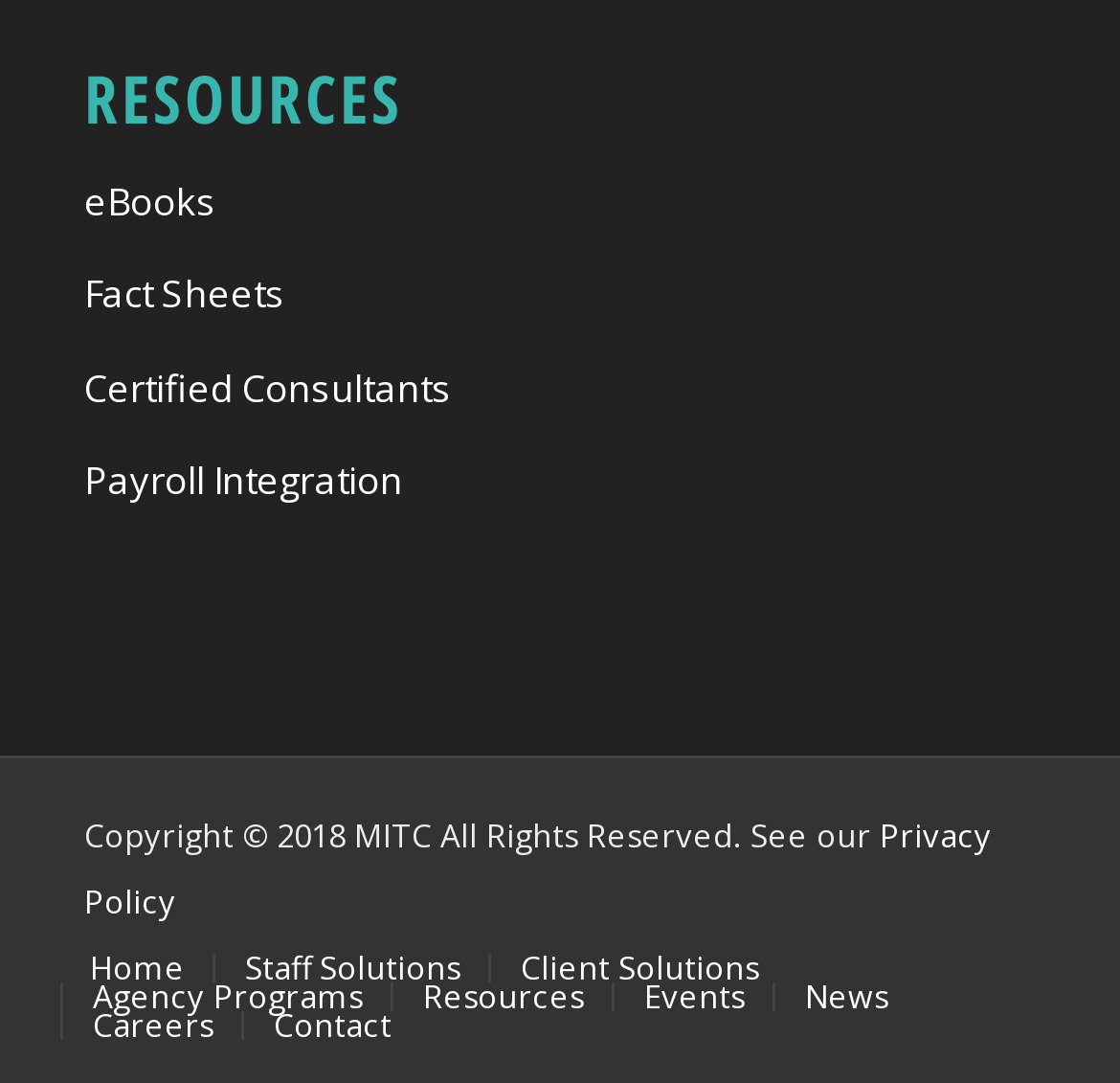What type of resources are provided?
Based on the screenshot, answer the question with a single word or phrase.

eBooks, Fact Sheets, etc.